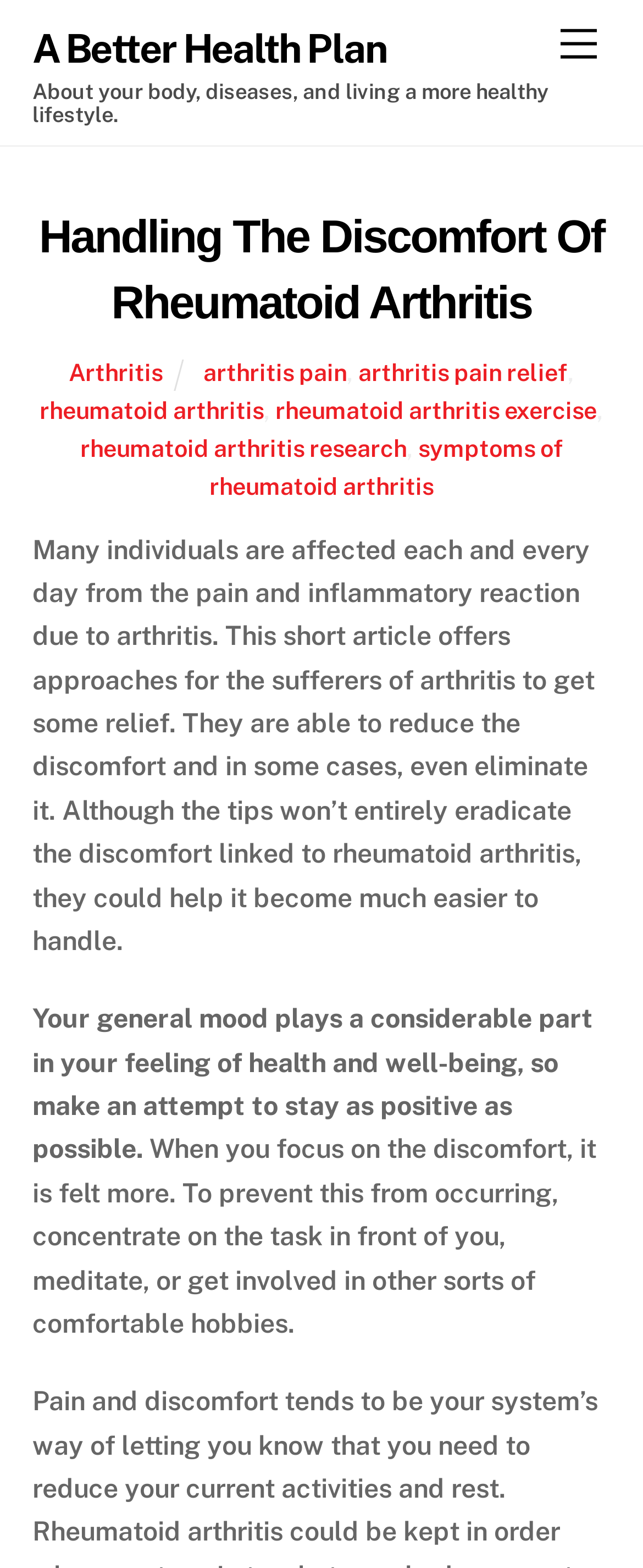What can distract from discomfort?
Provide a fully detailed and comprehensive answer to the question.

The webpage suggests that focusing on a task, meditating, or engaging in comfortable hobbies can distract from discomfort, as stated in the StaticText element, 'When you focus on the discomfort, it is felt more. To prevent this from occurring, concentrate on the task in front of you, meditate, or get involved in other sorts of comfortable hobbies.'